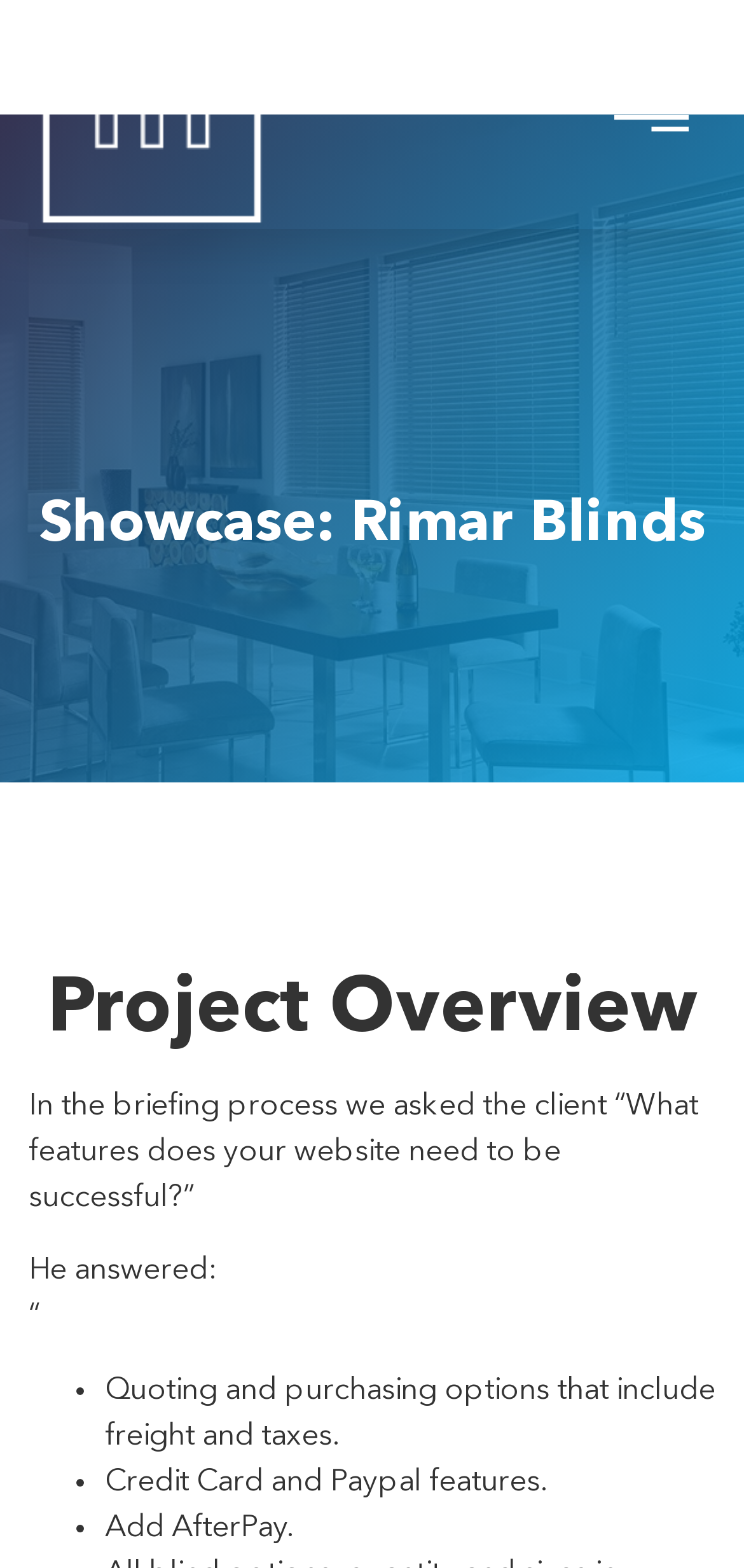How many requirements does the client have?
Refer to the image and give a detailed response to the question.

The list of client requirements includes three items: 'Quoting and purchasing options that include freight and taxes', 'Credit Card and Paypal features', and 'Add AfterPay', indicating that the client has three requirements for the website.